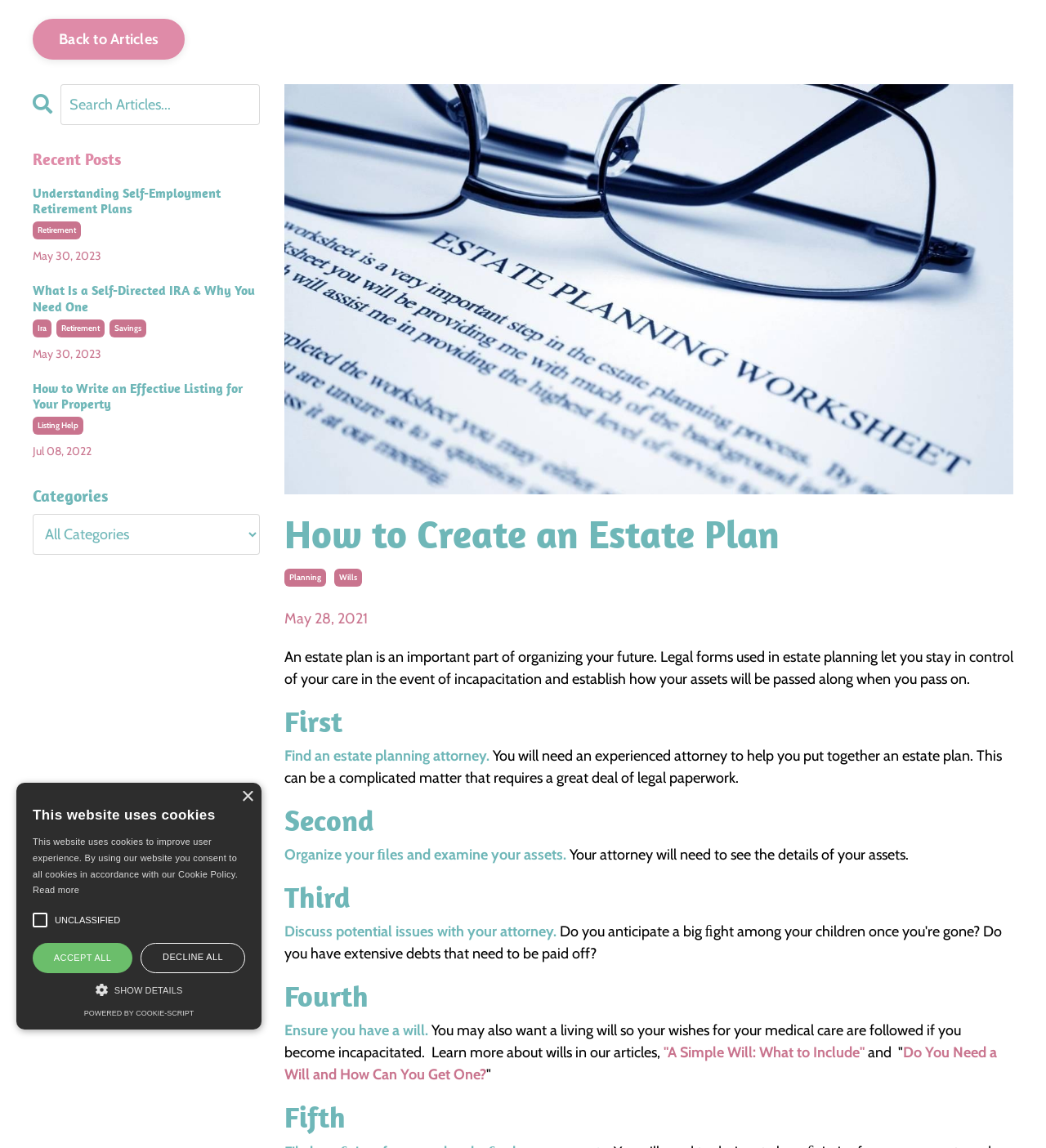Find the bounding box coordinates of the element to click in order to complete the given instruction: "Find an estate planning attorney."

[0.271, 0.65, 0.468, 0.666]